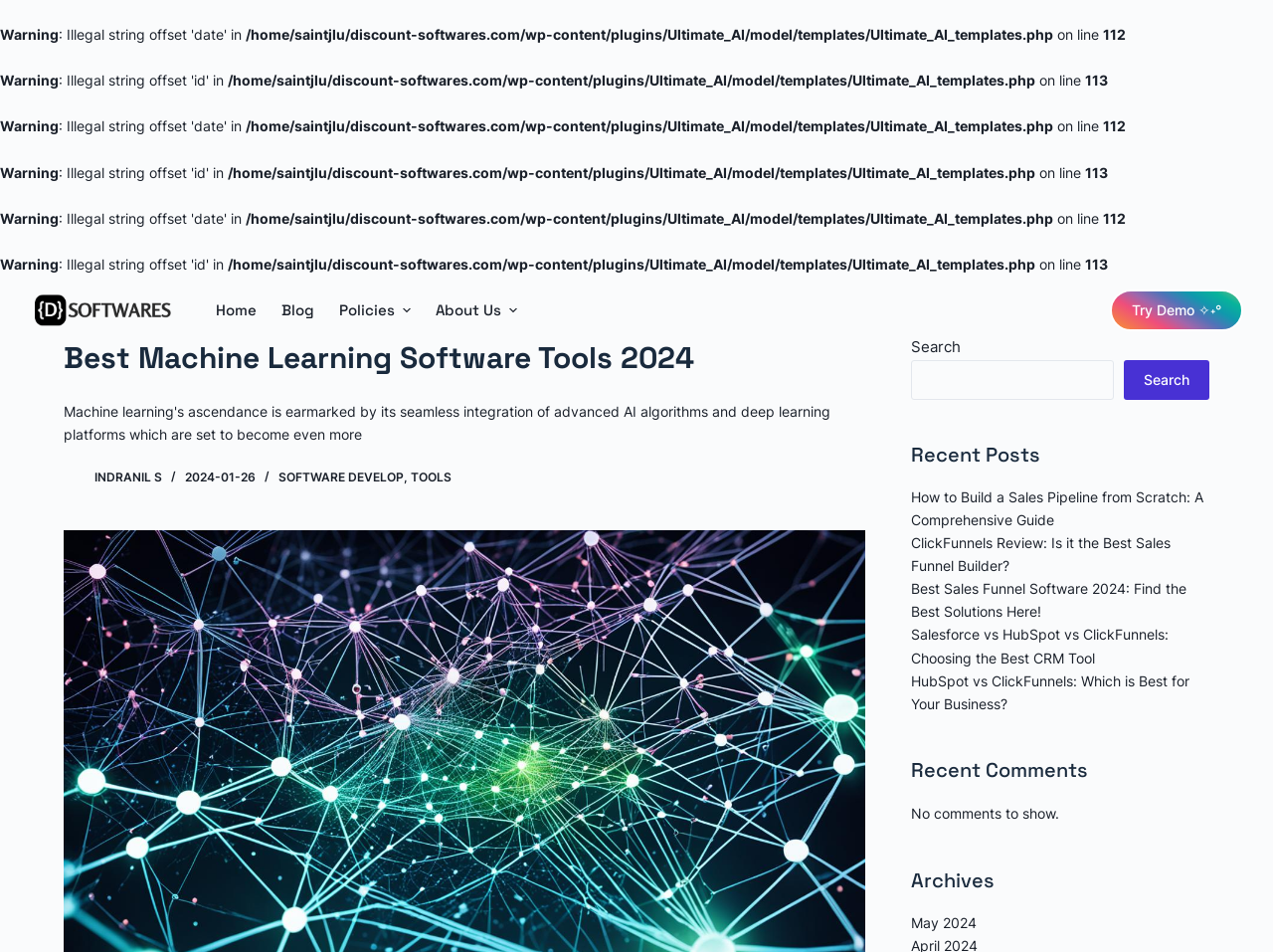Using the elements shown in the image, answer the question comprehensively: What is the date of the latest article?

I found the date of the latest article by looking at the time element next to the author's name, which is '2024-01-26'.